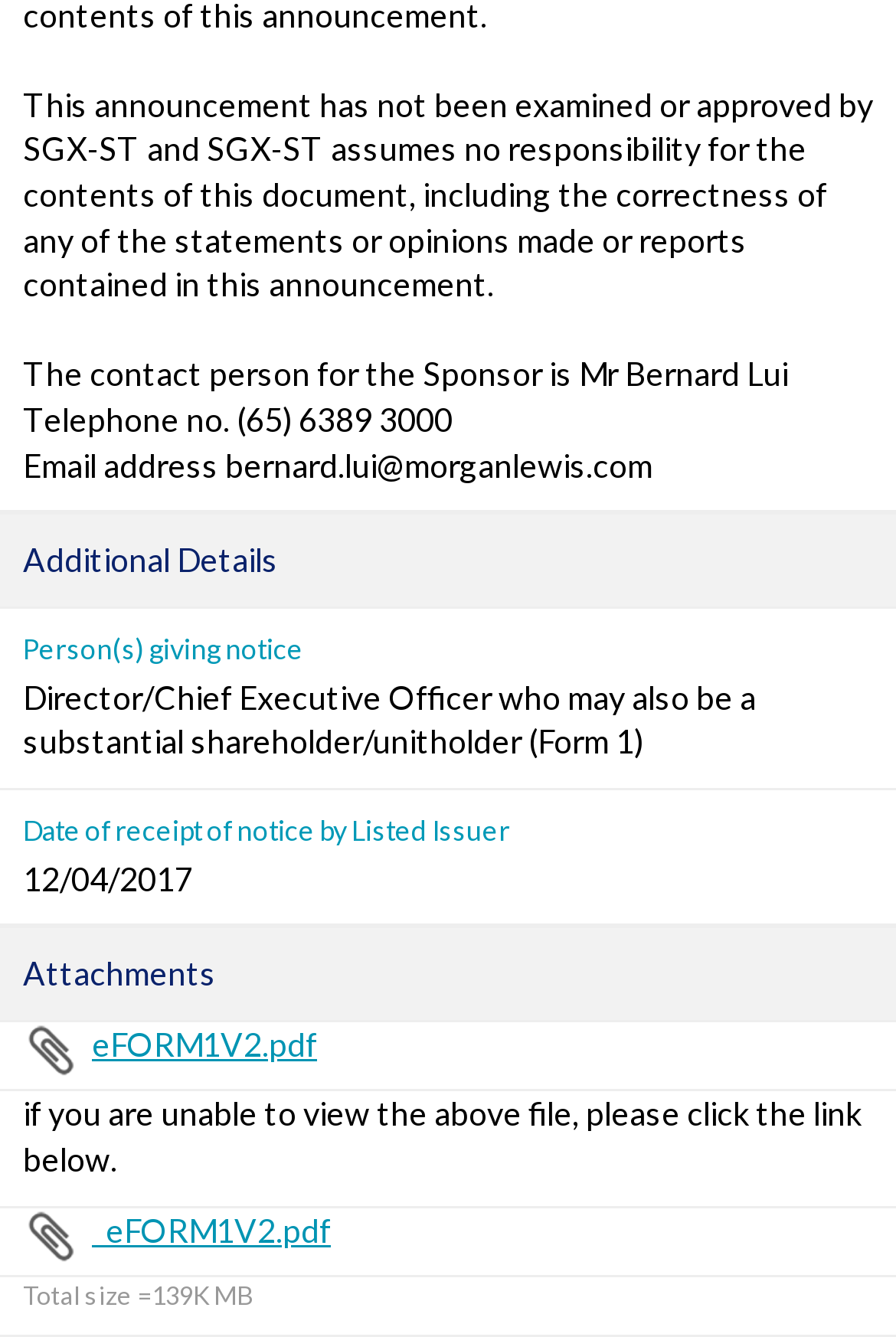What is the email address of the contact person?
Refer to the image and provide a one-word or short phrase answer.

bernard.lui@morganlewis.com